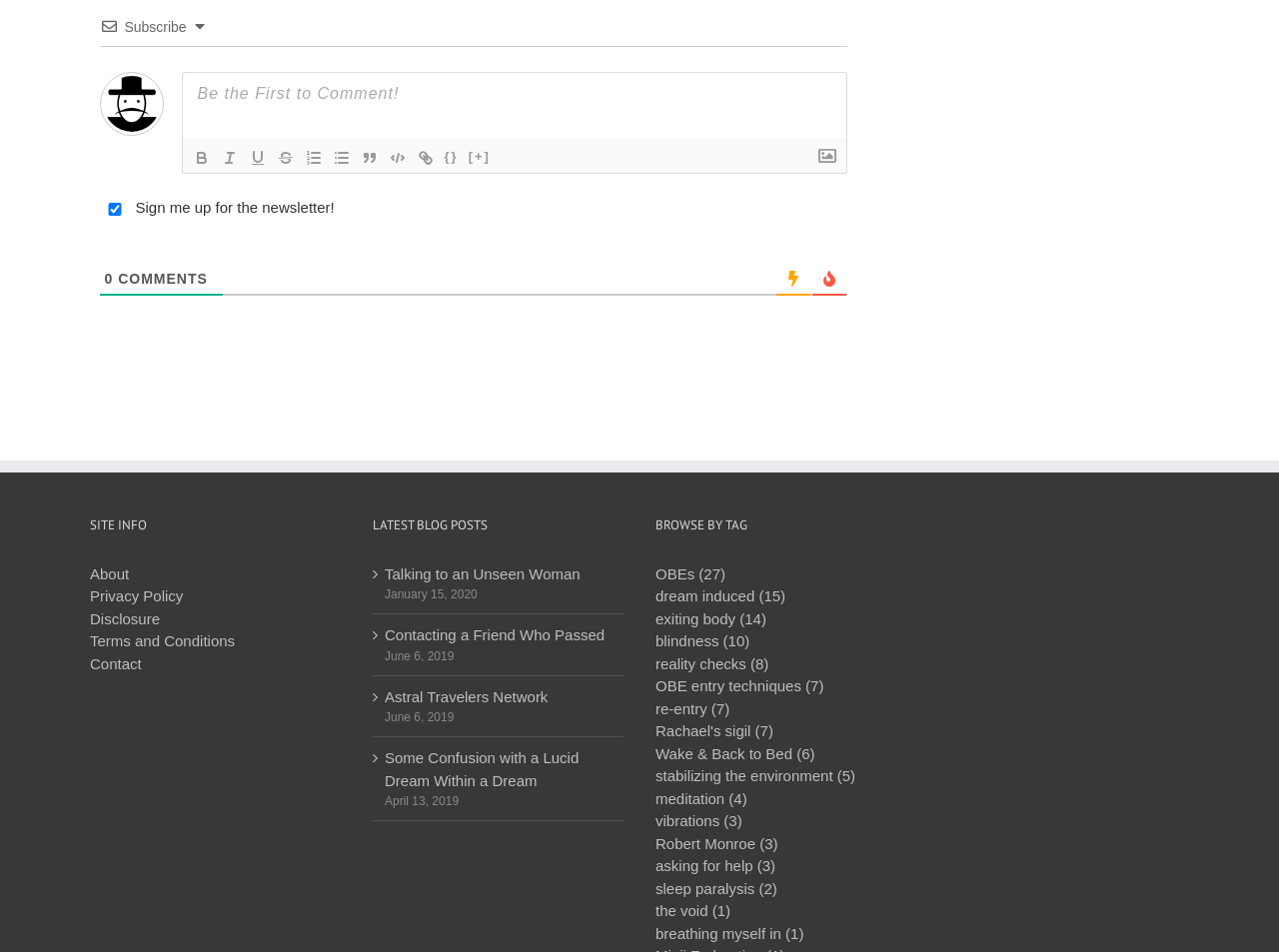How many links are there in the 'SITE INFO' section?
Examine the webpage screenshot and provide an in-depth answer to the question.

The 'SITE INFO' section lists six links: 'About', 'Privacy Policy', 'Disclosure', 'Terms and Conditions', 'Contact', and an unnamed link with a 'guest' icon.